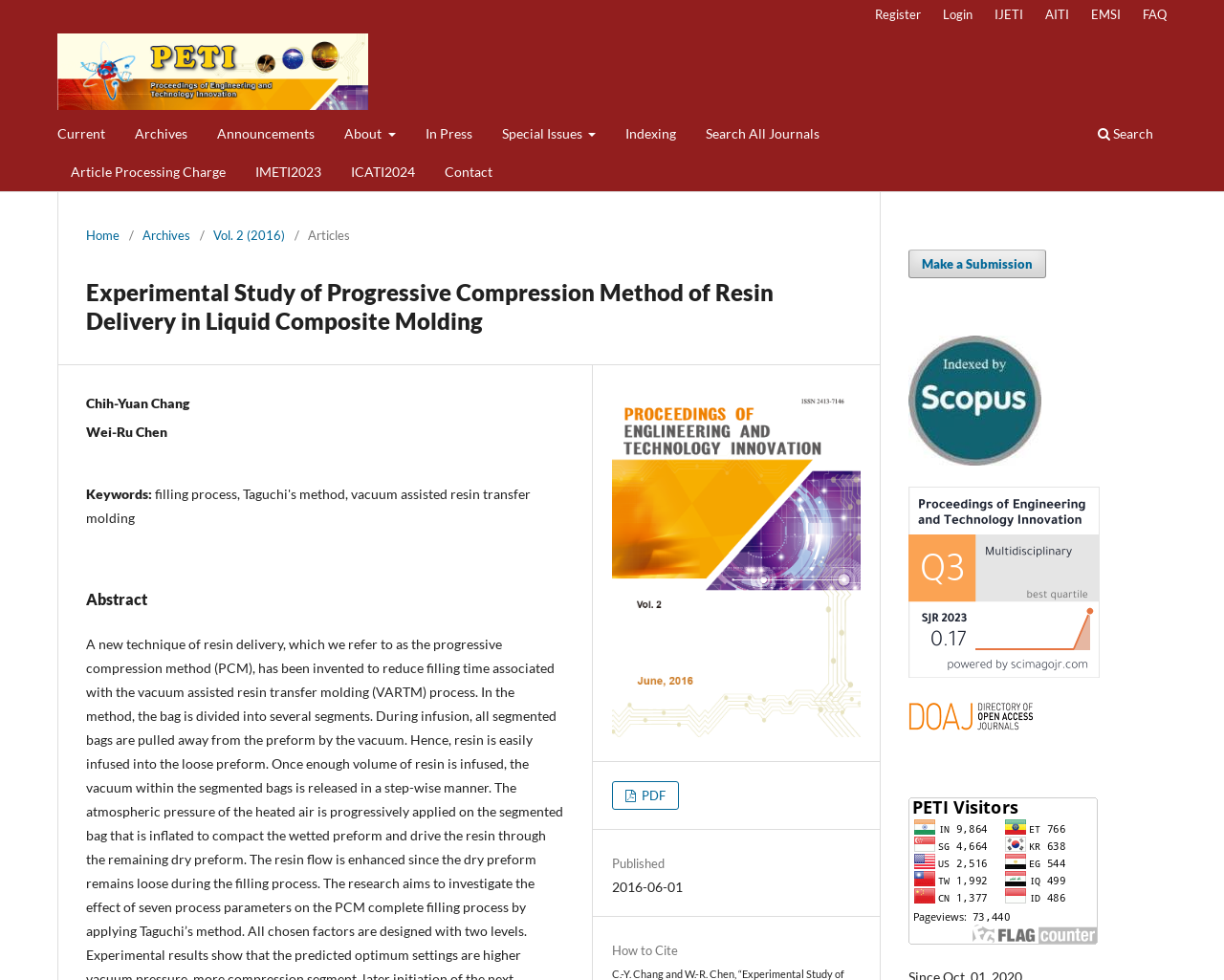What is the name of the journal?
Answer with a single word or short phrase according to what you see in the image.

IJETI